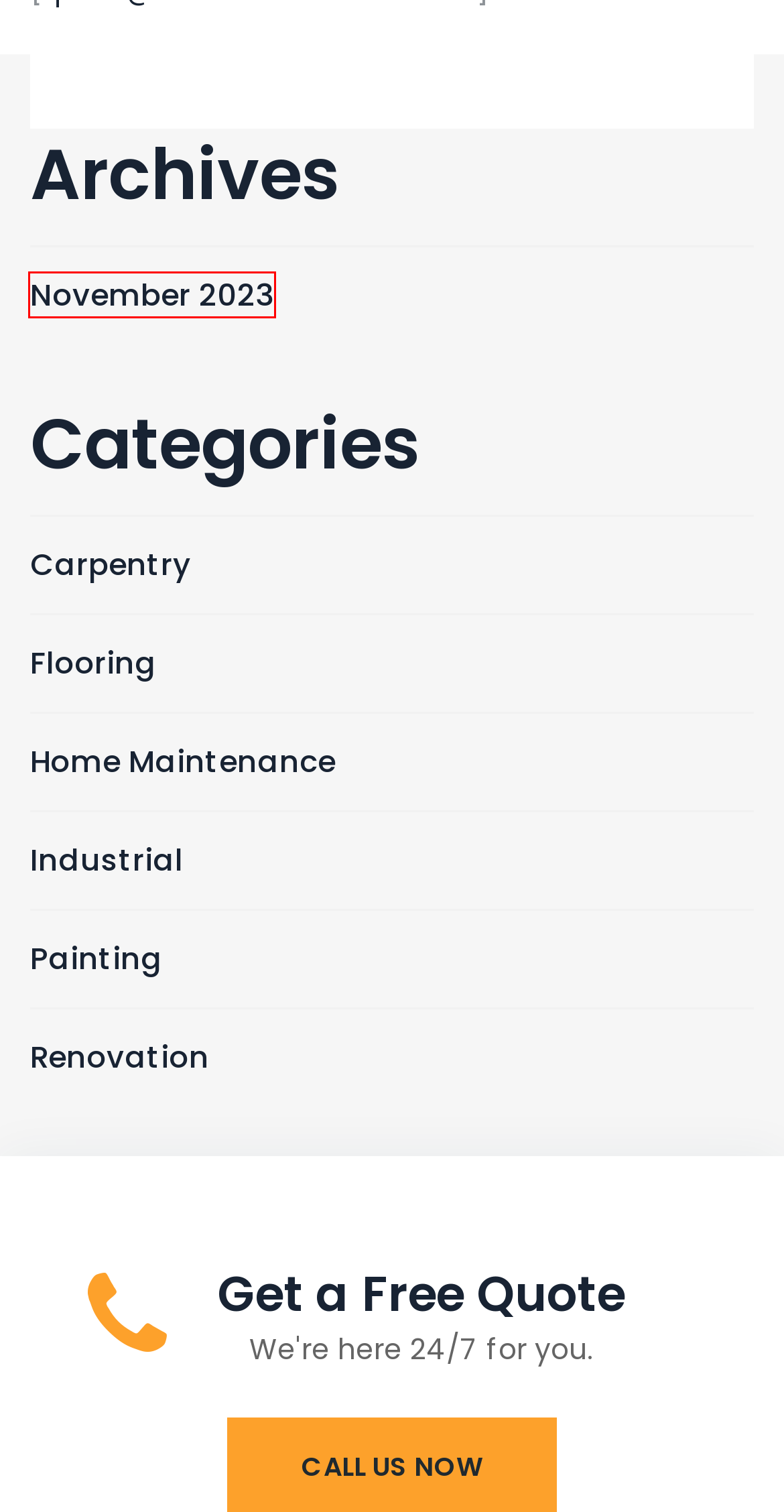With the provided webpage screenshot containing a red bounding box around a UI element, determine which description best matches the new webpage that appears after clicking the selected element. The choices are:
A. Home Maintenance Archives - RootWoodWorkUSA.com
B. Painting Archives - RootWoodWorkUSA.com
C. Services - RootWoodWorkUSA.com
D. Renovation Archives - RootWoodWorkUSA.com
E. Industrial Archives - RootWoodWorkUSA.com
F. Flooring Archives - RootWoodWorkUSA.com
G. November 2023 - RootWoodWorkUSA.com
H. Carpentry Archives - RootWoodWorkUSA.com

G